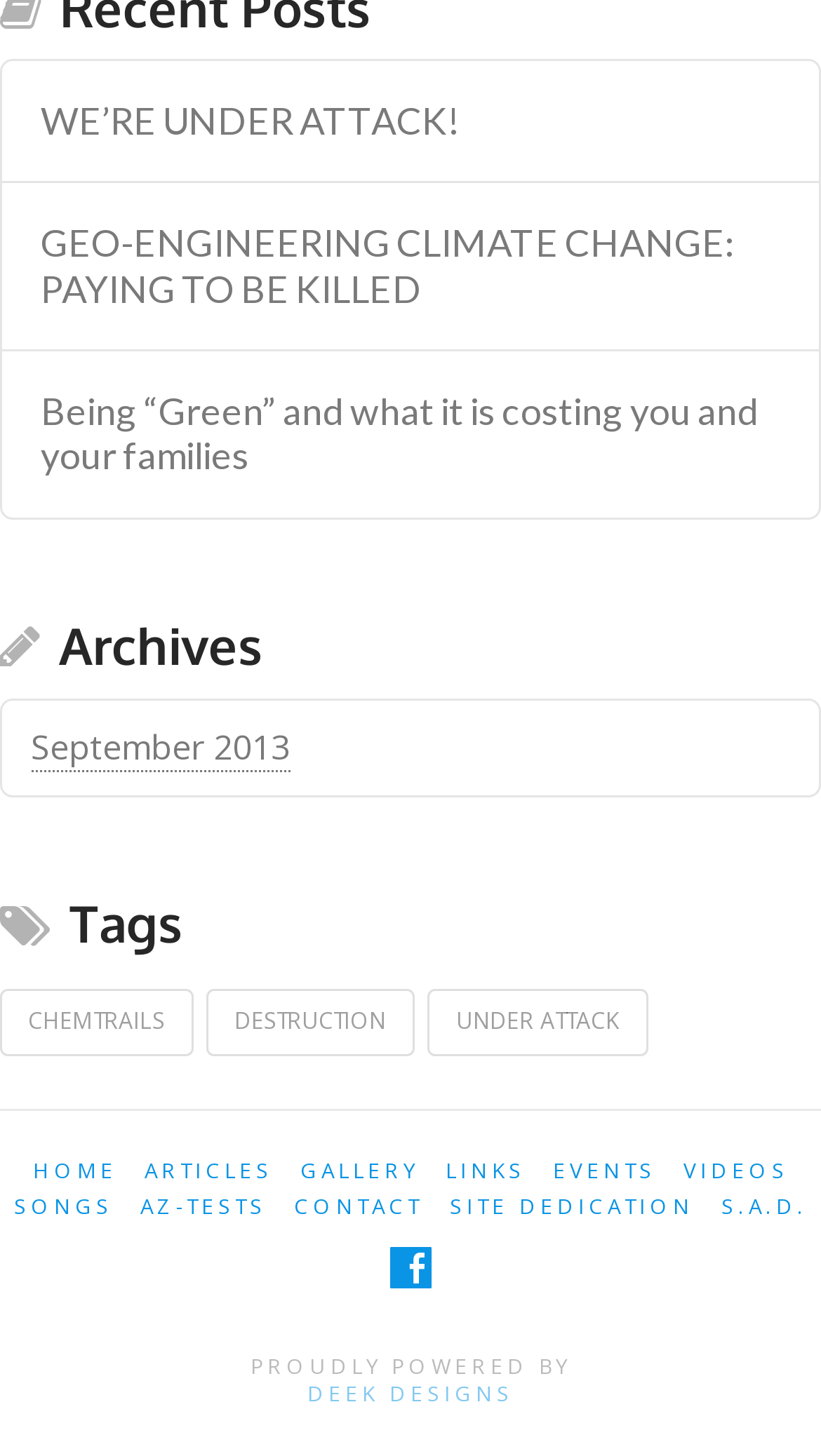What is the category of the link 'Chemtrails'?
Provide an in-depth and detailed answer to the question.

The link 'Chemtrails' is categorized under 'Tags' which is a section on the webpage with a heading 'Tags' located at [0.0, 0.616, 1.0, 0.653]. The link 'Chemtrails' itself is located at [0.0, 0.68, 0.235, 0.725] with a static text 'CHEMTRAILS' next to it.